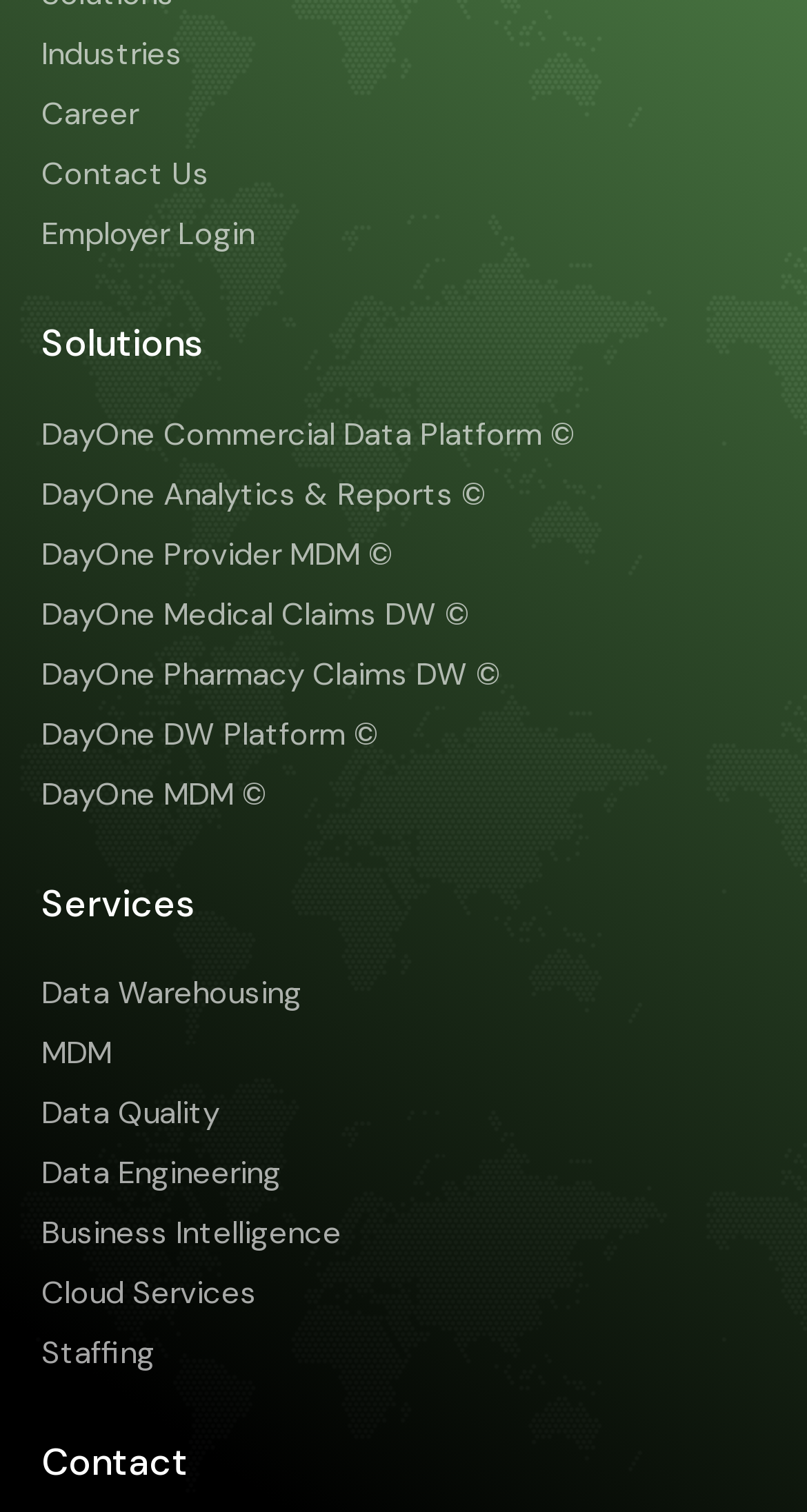Please identify the bounding box coordinates of the element I should click to complete this instruction: 'Learn about Data Warehousing'. The coordinates should be given as four float numbers between 0 and 1, like this: [left, top, right, bottom].

[0.051, 0.641, 0.949, 0.673]